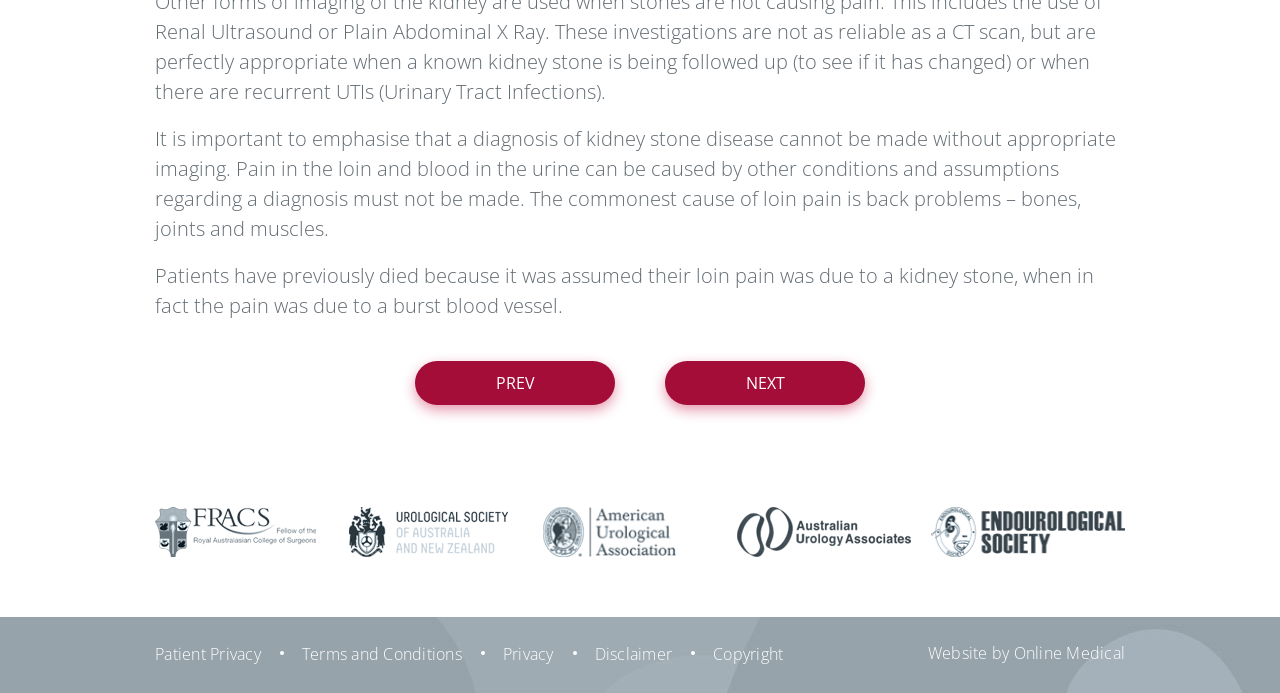Locate and provide the bounding box coordinates for the HTML element that matches this description: "2021년 9월".

None